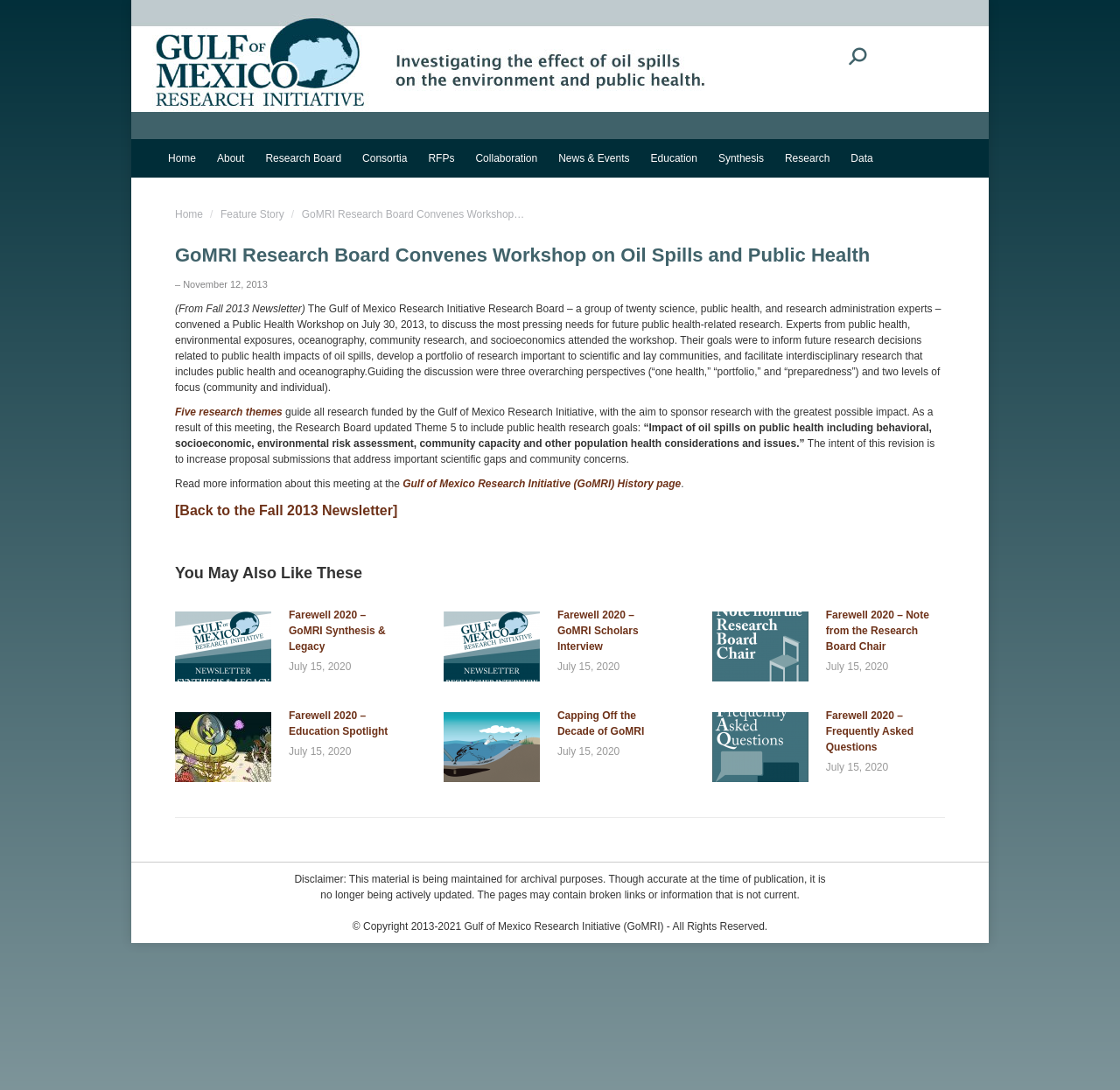Please identify the bounding box coordinates of where to click in order to follow the instruction: "Go to Home page".

[0.141, 0.136, 0.184, 0.155]